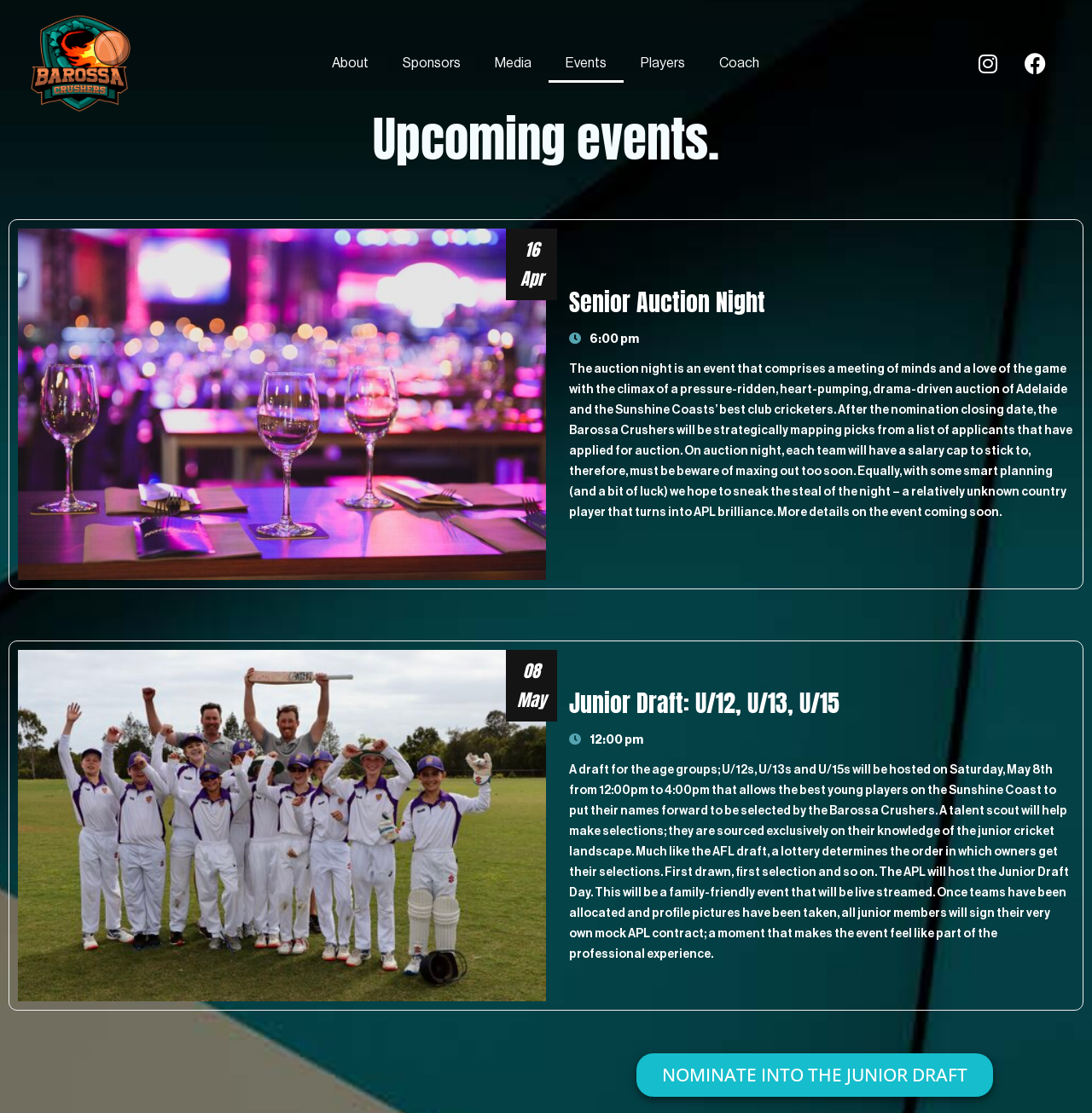Provide the bounding box coordinates of the HTML element described as: "Players". The bounding box coordinates should be four float numbers between 0 and 1, i.e., [left, top, right, bottom].

[0.571, 0.039, 0.643, 0.075]